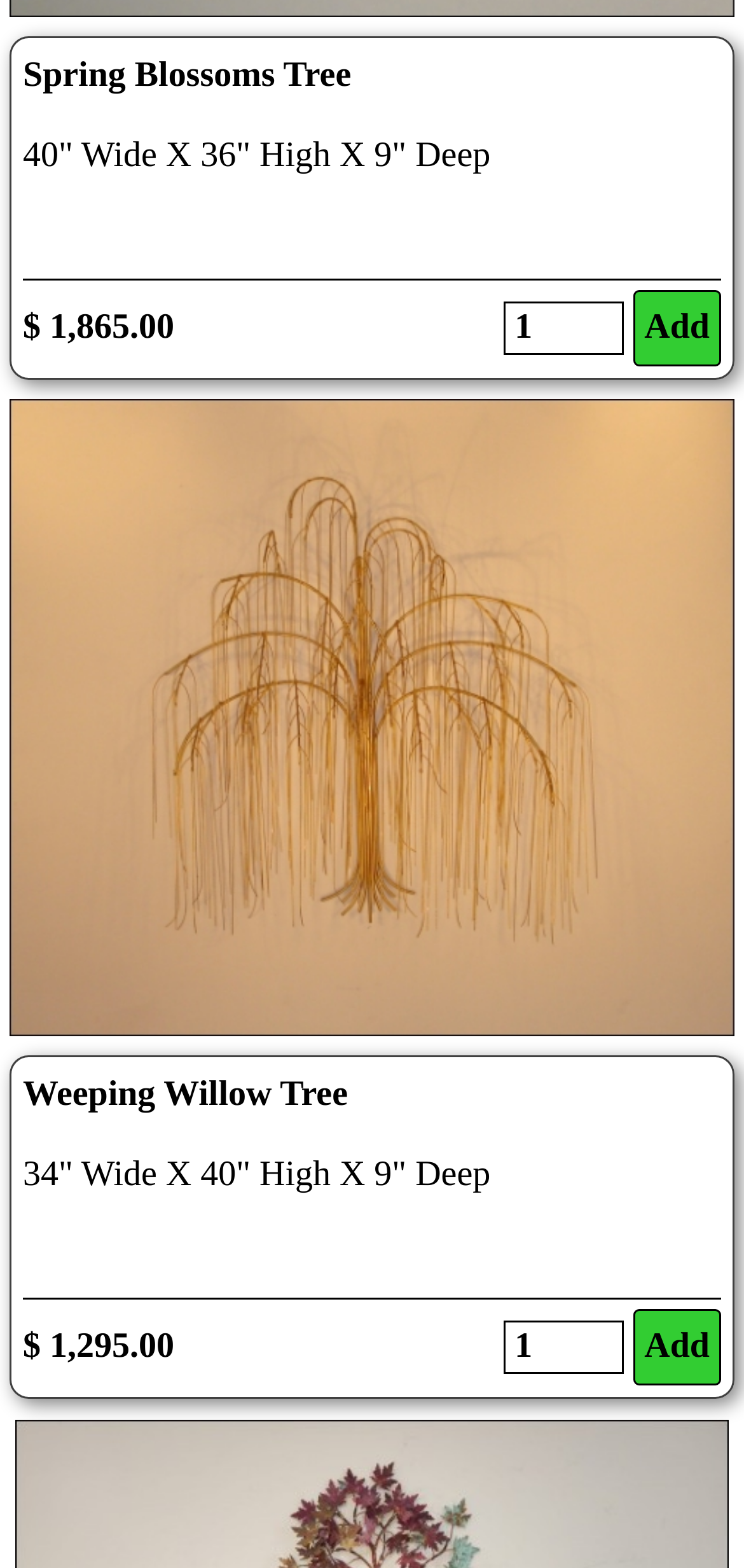Identify the bounding box coordinates of the section that should be clicked to achieve the task described: "access April 2023".

None